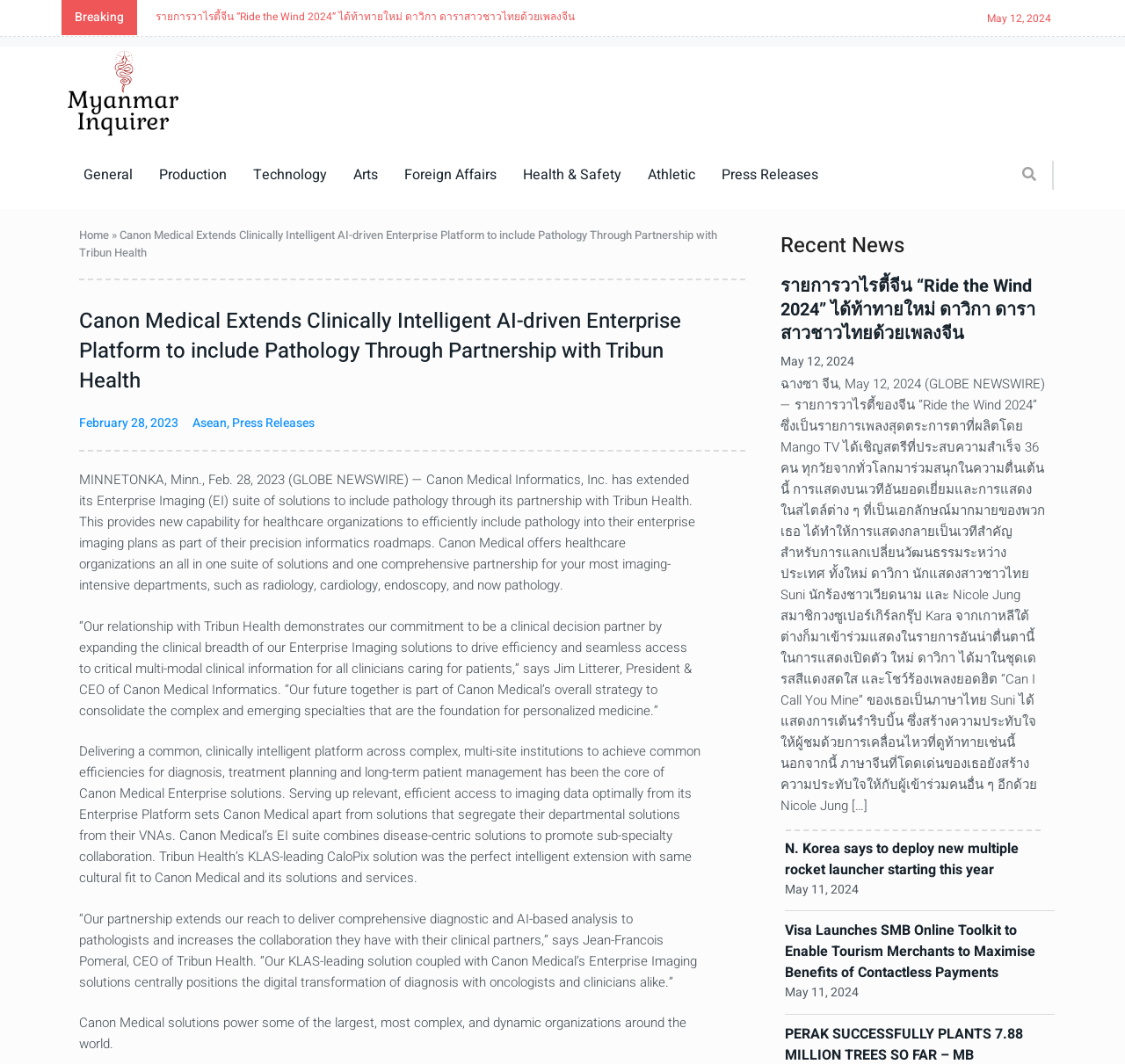Locate the bounding box coordinates of the region to be clicked to comply with the following instruction: "Visit the about page". The coordinates must be four float numbers between 0 and 1, in the form [left, top, right, bottom].

None